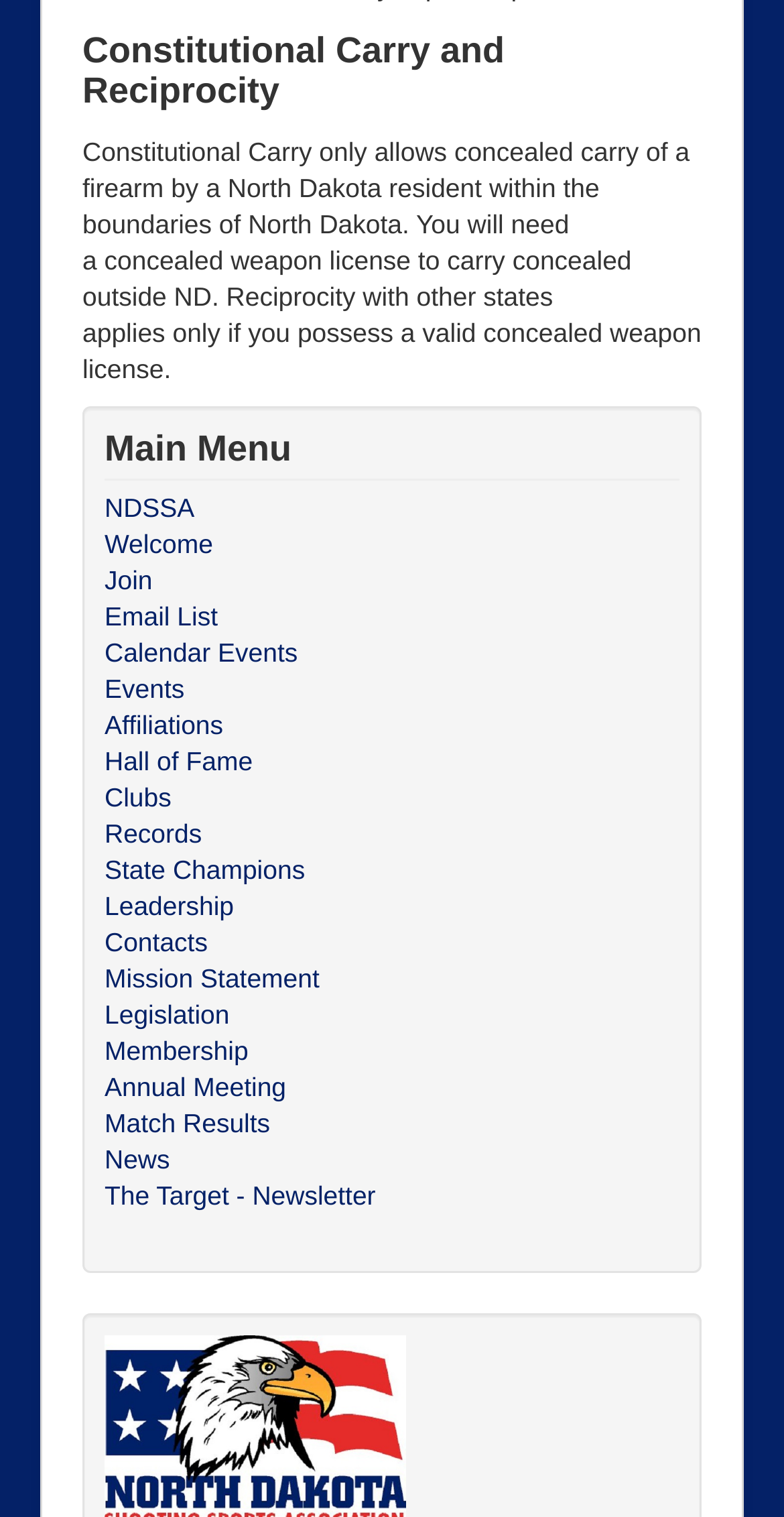What is Constitutional Carry?
Using the information presented in the image, please offer a detailed response to the question.

Based on the text 'Constitutional Carry only allows concealed carry of a firearm by a North Dakota resident within the boundaries of North Dakota.', it can be inferred that Constitutional Carry refers to the concealed carry of a firearm within the state of North Dakota.